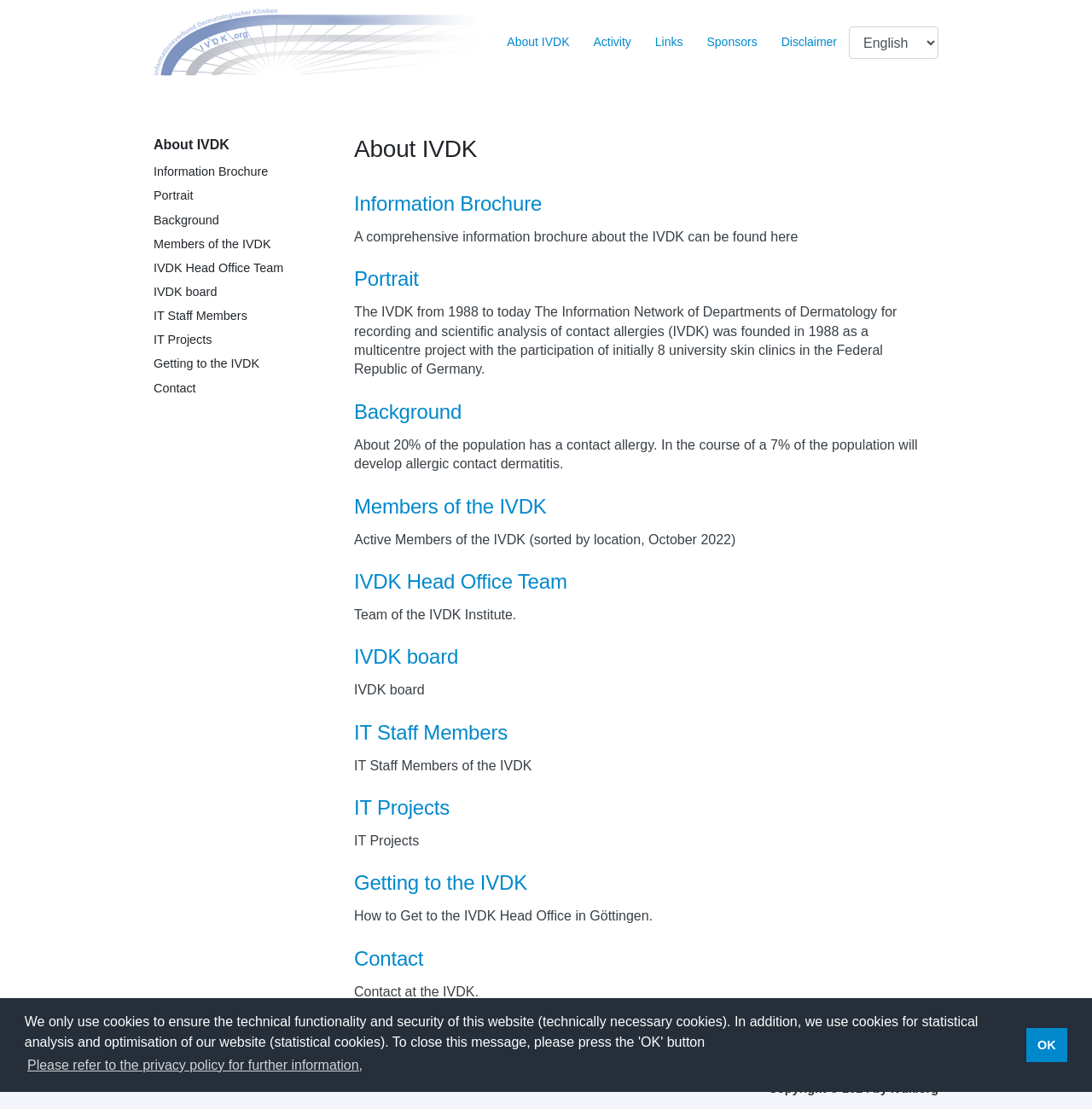Identify and provide the bounding box coordinates of the UI element described: "Getting to the IVDK". The coordinates should be formatted as [left, top, right, bottom], with each number being a float between 0 and 1.

[0.141, 0.322, 0.238, 0.334]